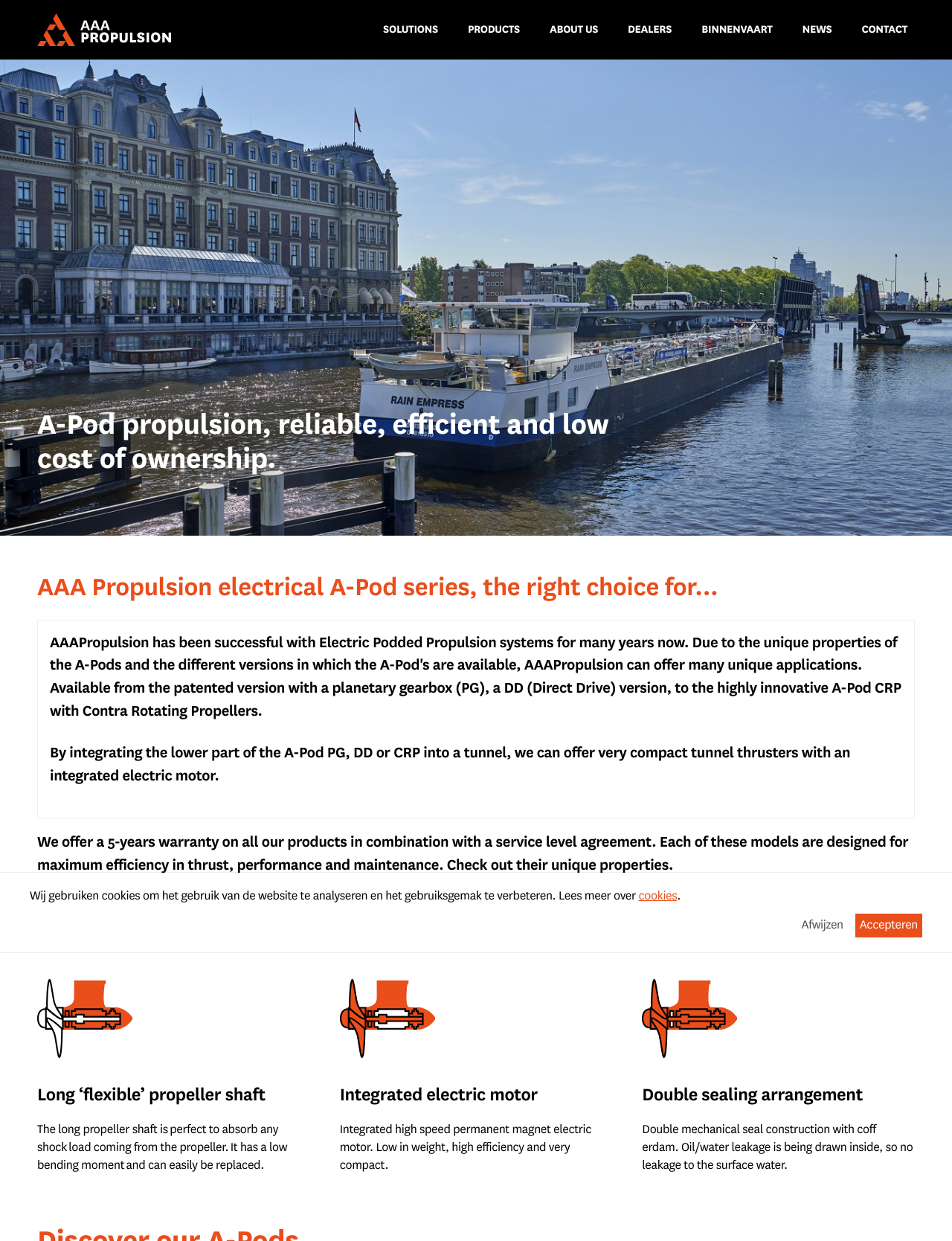Please find the bounding box coordinates of the element that you should click to achieve the following instruction: "Read about A-Pod propulsion". The coordinates should be presented as four float numbers between 0 and 1: [left, top, right, bottom].

[0.039, 0.328, 0.654, 0.384]